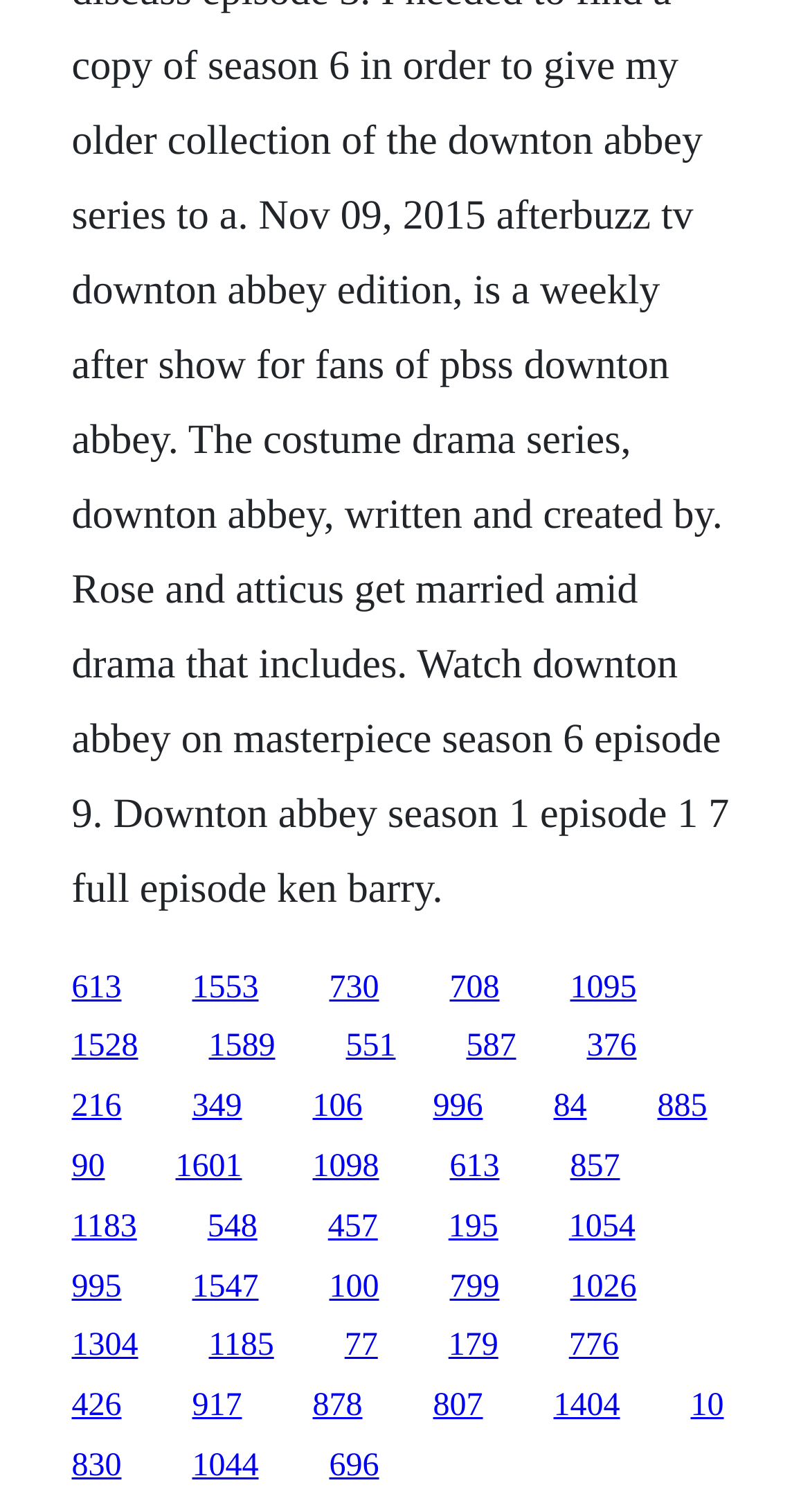Identify the bounding box coordinates of the element that should be clicked to fulfill this task: "click the first link". The coordinates should be provided as four float numbers between 0 and 1, i.e., [left, top, right, bottom].

[0.088, 0.641, 0.15, 0.665]